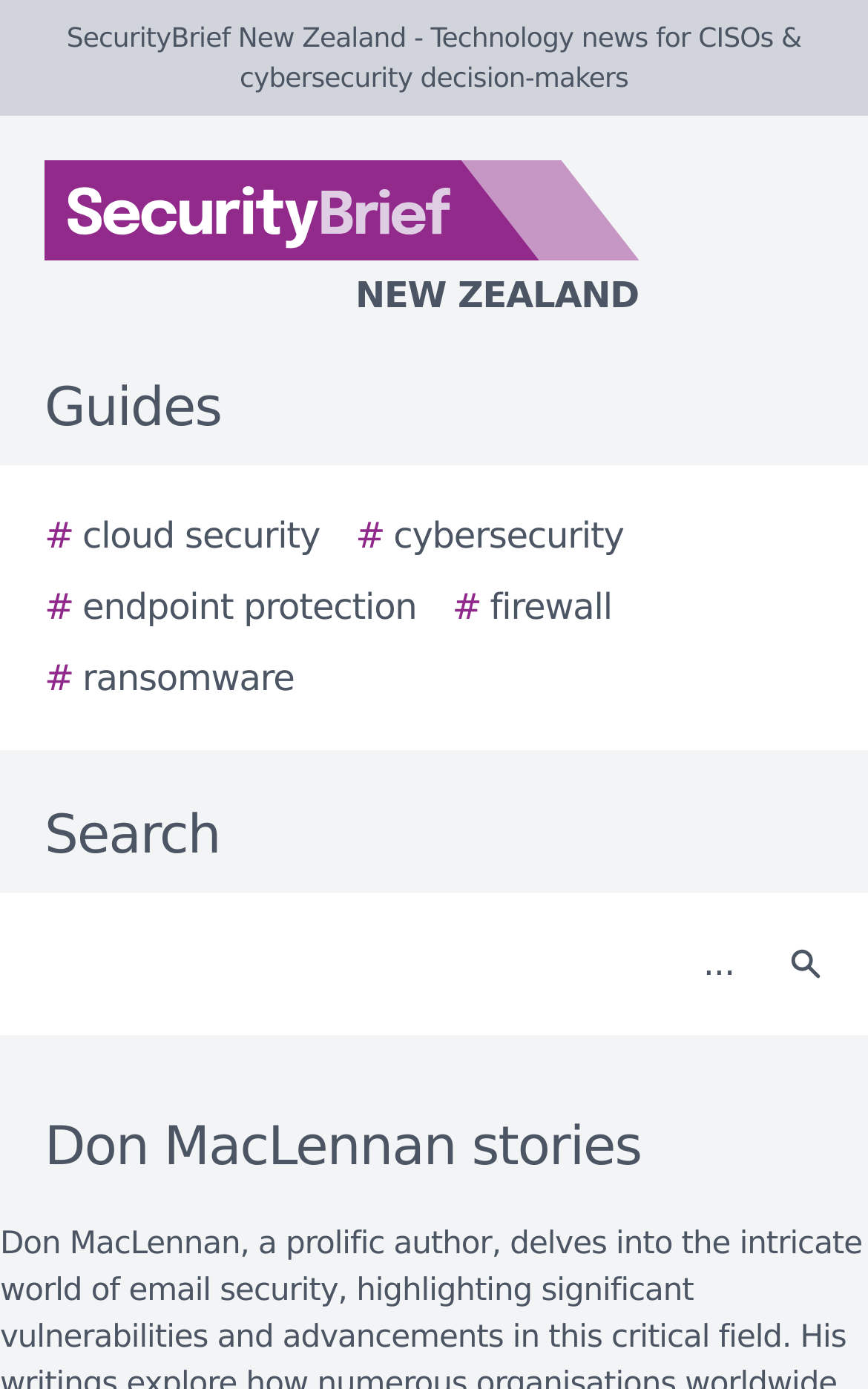Please determine the bounding box coordinates for the element with the description: "parent_node: APPLY".

None